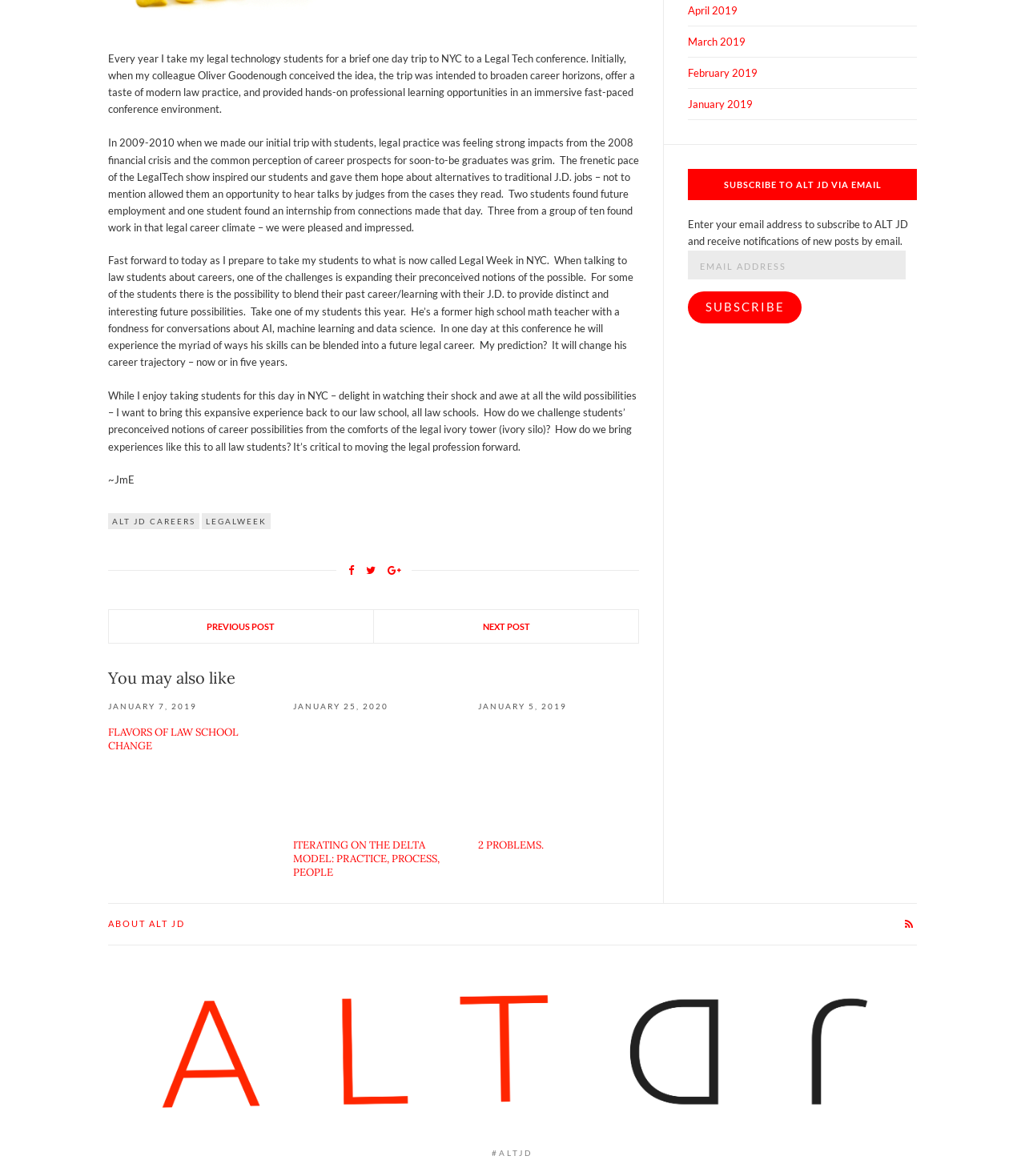Extract the bounding box of the UI element described as: "2 problems.".

[0.467, 0.713, 0.531, 0.724]